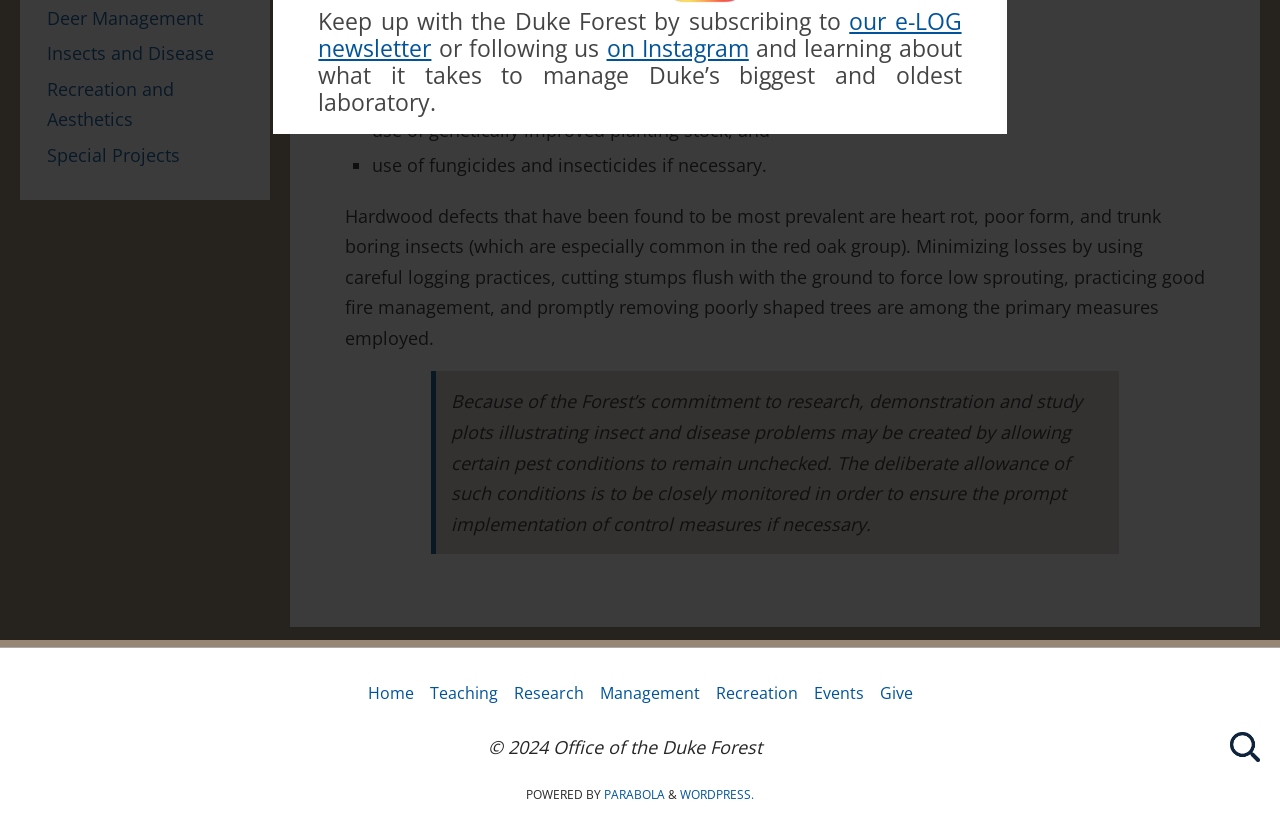Given the description of the UI element: "Visit Cavendish", predict the bounding box coordinates in the form of [left, top, right, bottom], with each value being a float between 0 and 1.

None